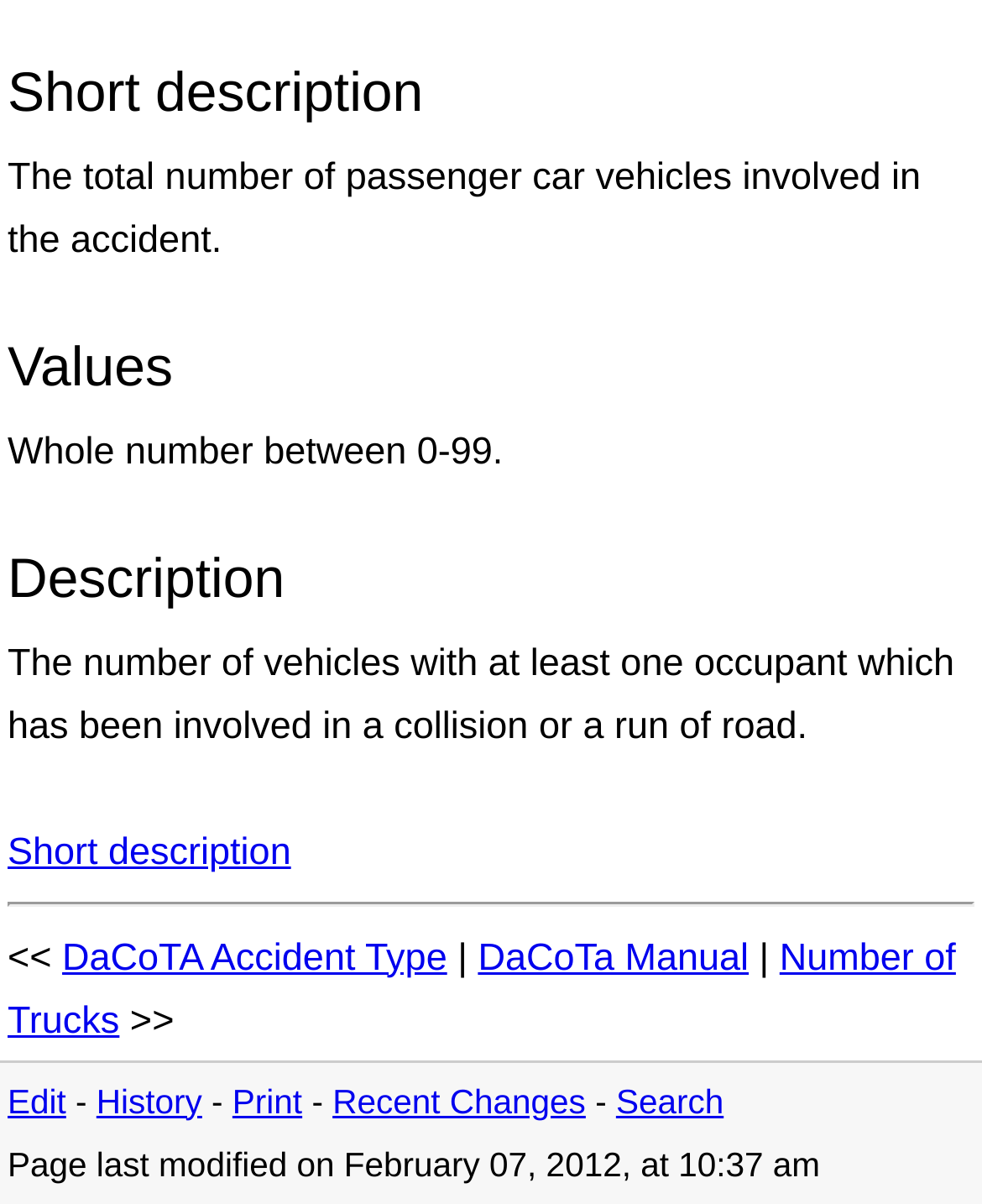Determine the bounding box for the described UI element: "DaCoTa Manual".

[0.487, 0.777, 0.762, 0.813]